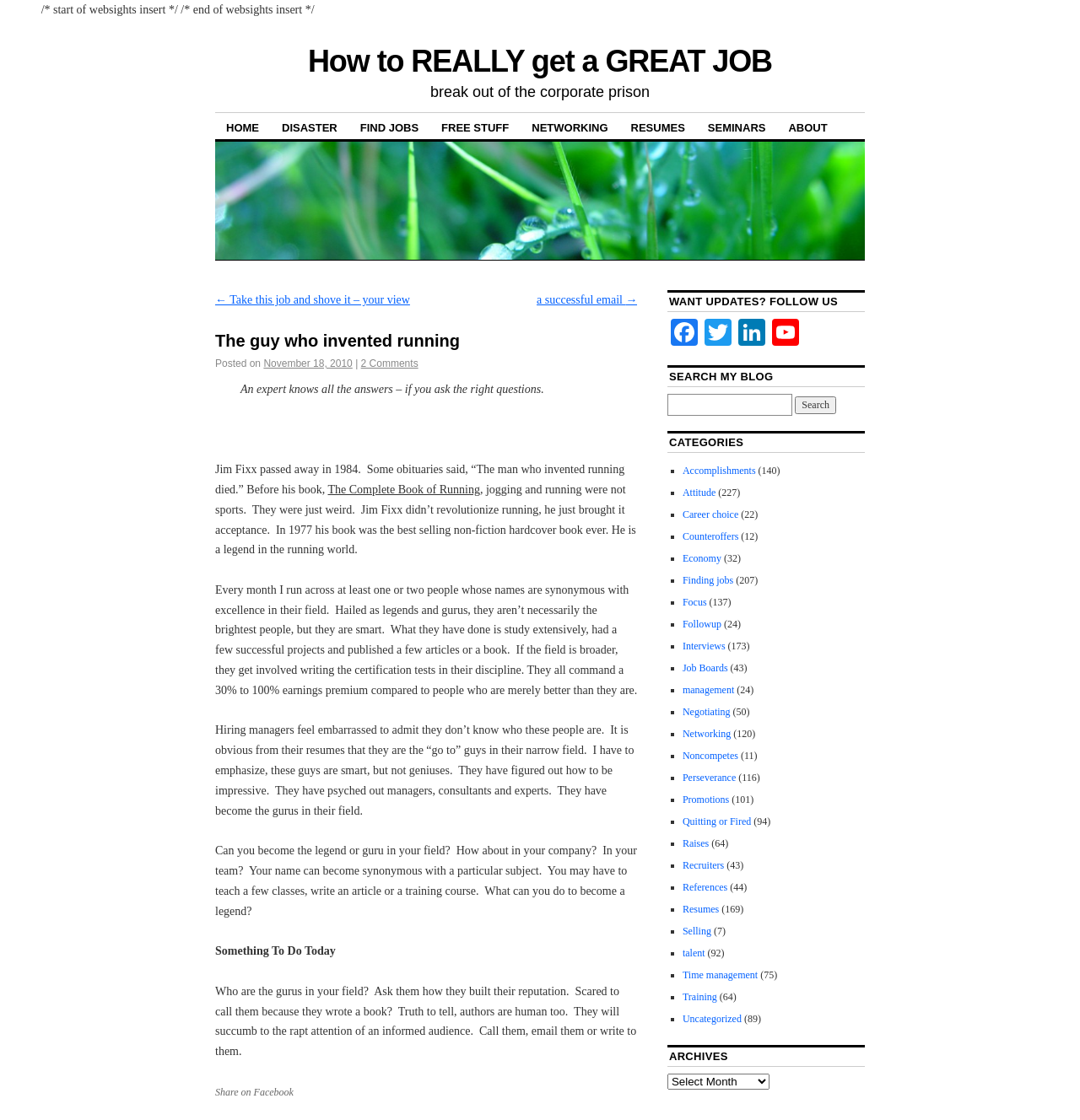Using the information shown in the image, answer the question with as much detail as possible: What is the category of the article 'Accomplishments'?

The answer can be found in the categories section, where it is mentioned that '■ Accomplishments (140)' is one of the categories. This indicates that the category of the article 'Accomplishments' is 140.